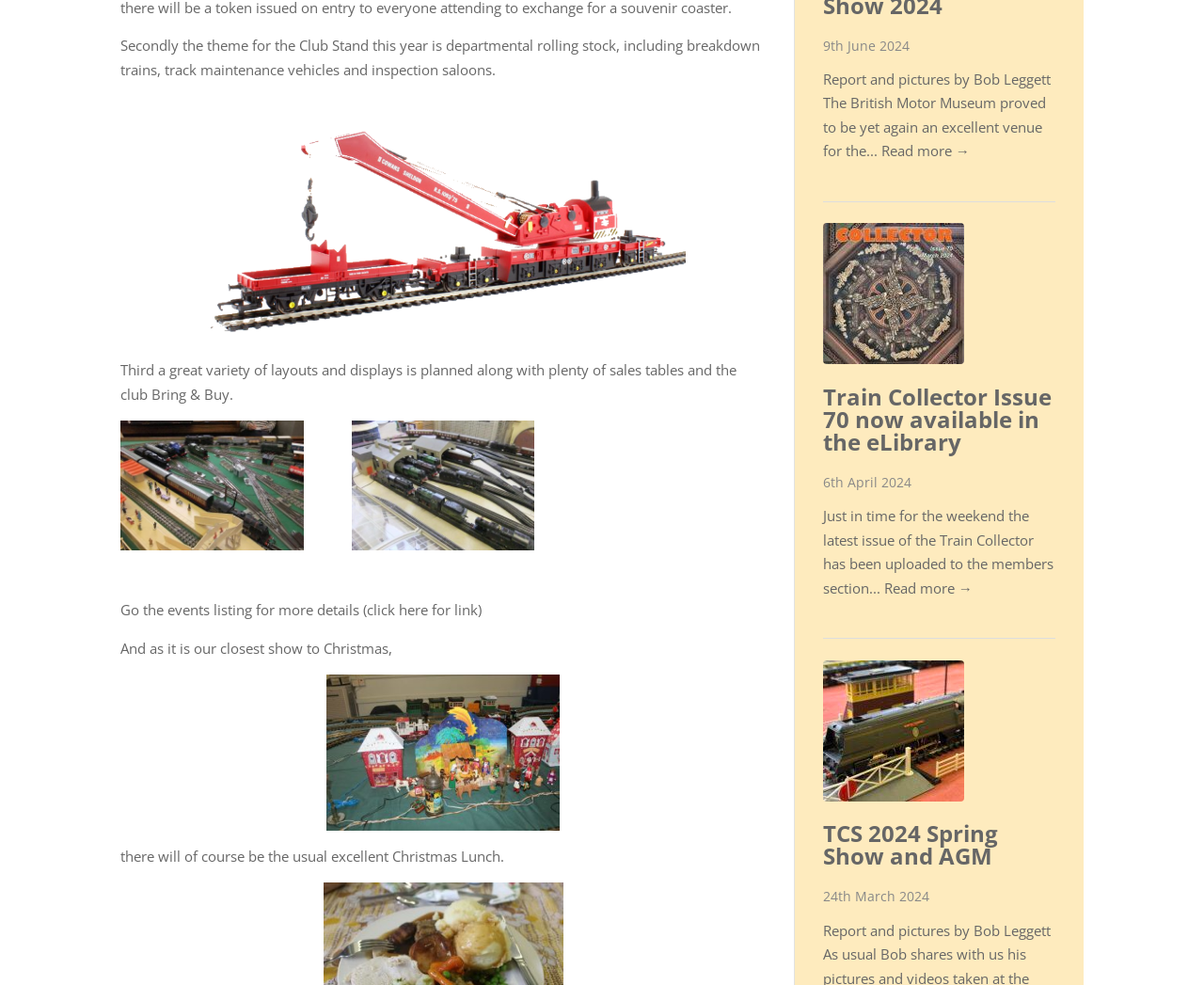Identify the bounding box for the element characterized by the following description: "title="HD"".

[0.1, 0.427, 0.252, 0.559]